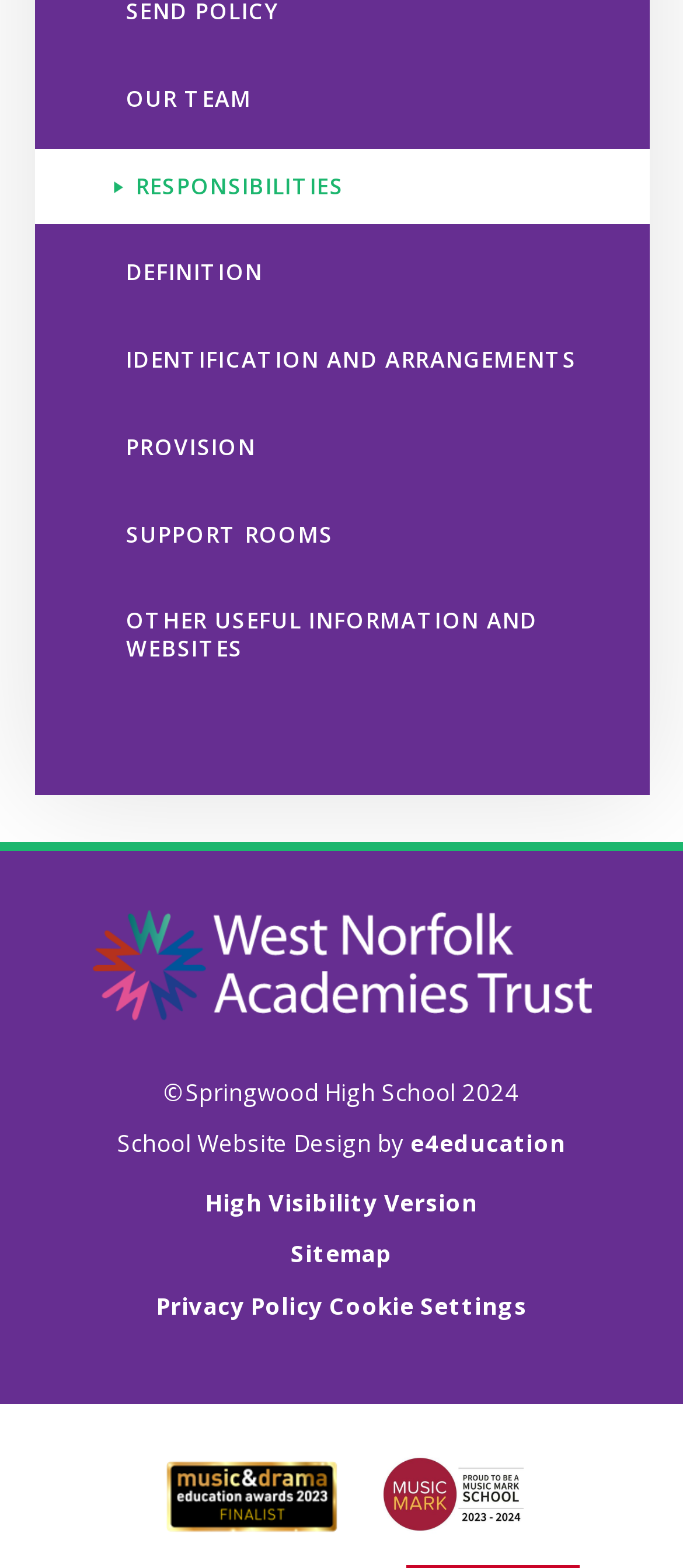Can you find the bounding box coordinates of the area I should click to execute the following instruction: "View the Privacy Policy"?

[0.228, 0.823, 0.474, 0.843]